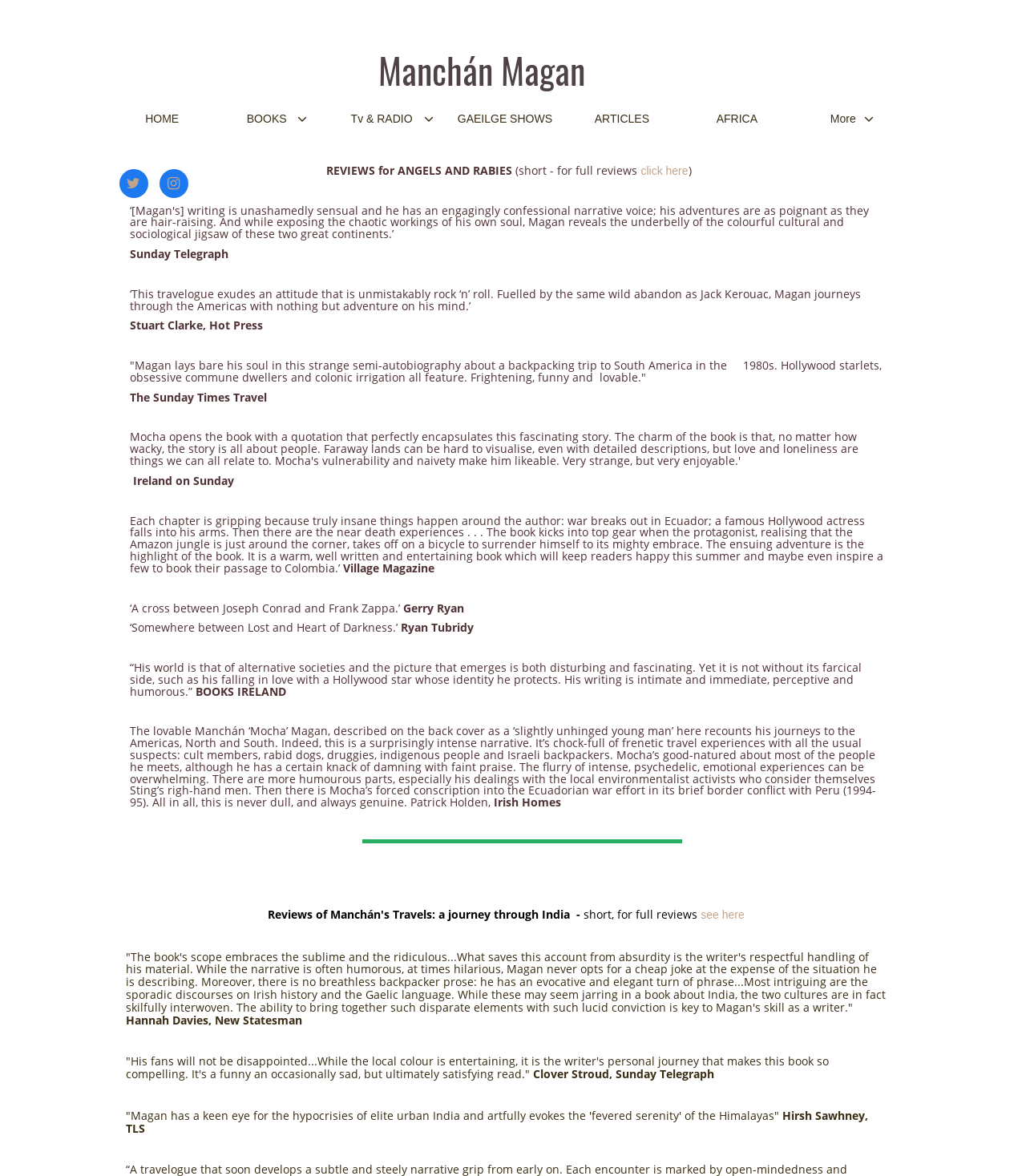Use a single word or phrase to answer the question: What is the name of the writer?

Manchán Magan